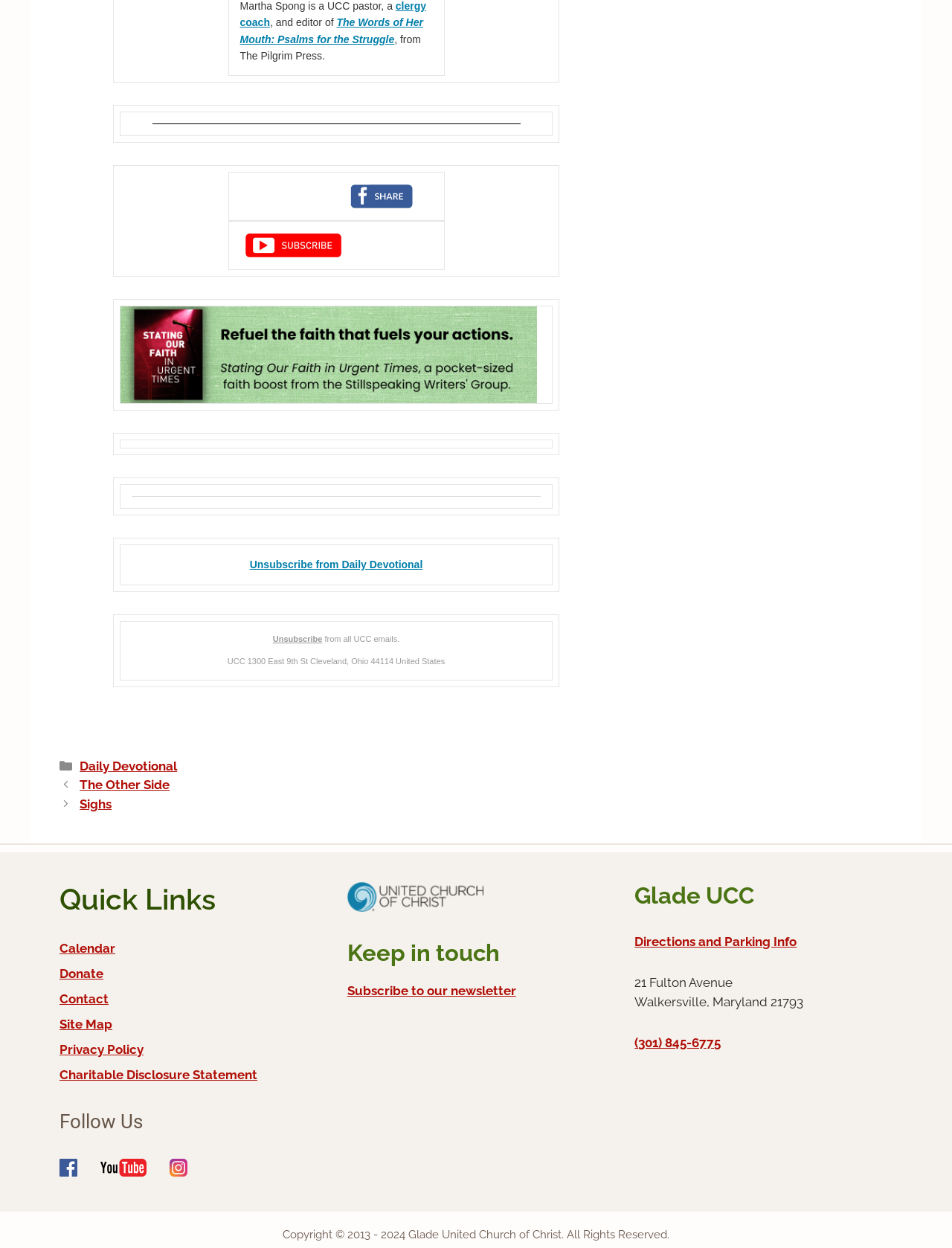What is the 'Quick Links' section for?
Answer briefly with a single word or phrase based on the image.

Providing quick links